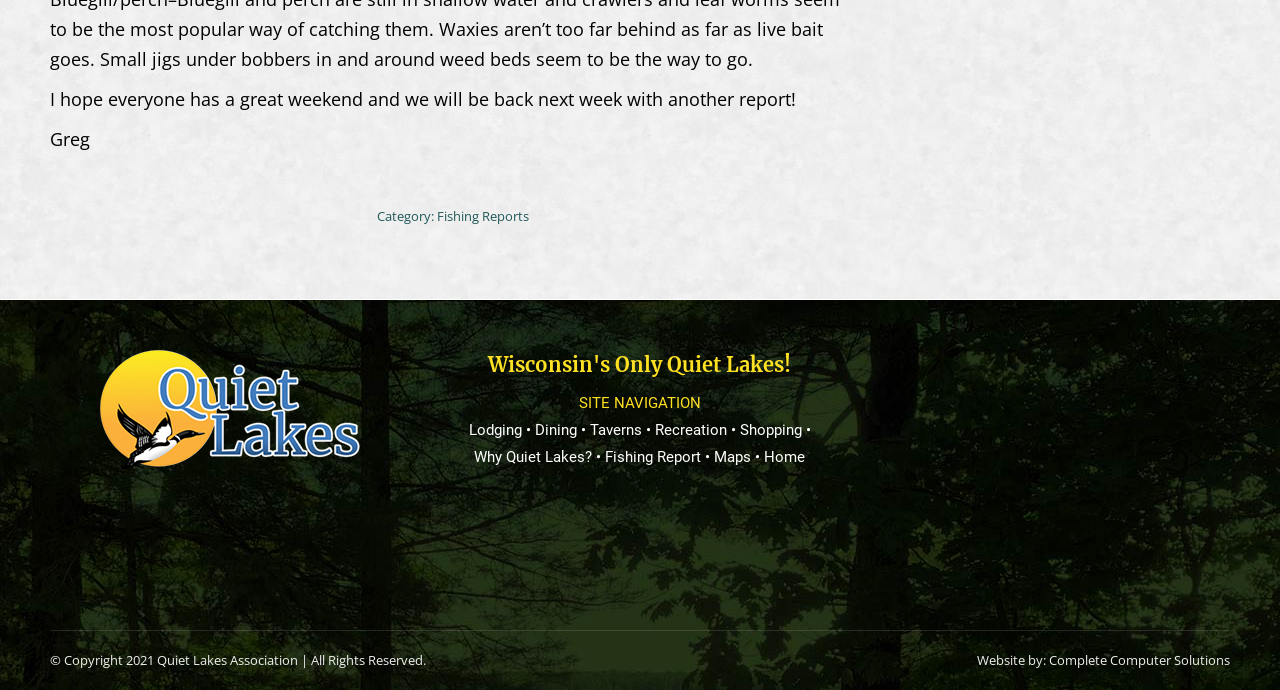Bounding box coordinates are specified in the format (top-left x, top-left y, bottom-right x, bottom-right y). All values are floating point numbers bounded between 0 and 1. Please provide the bounding box coordinate of the region this sentence describes: Why Quiet Lakes?

[0.371, 0.649, 0.463, 0.675]